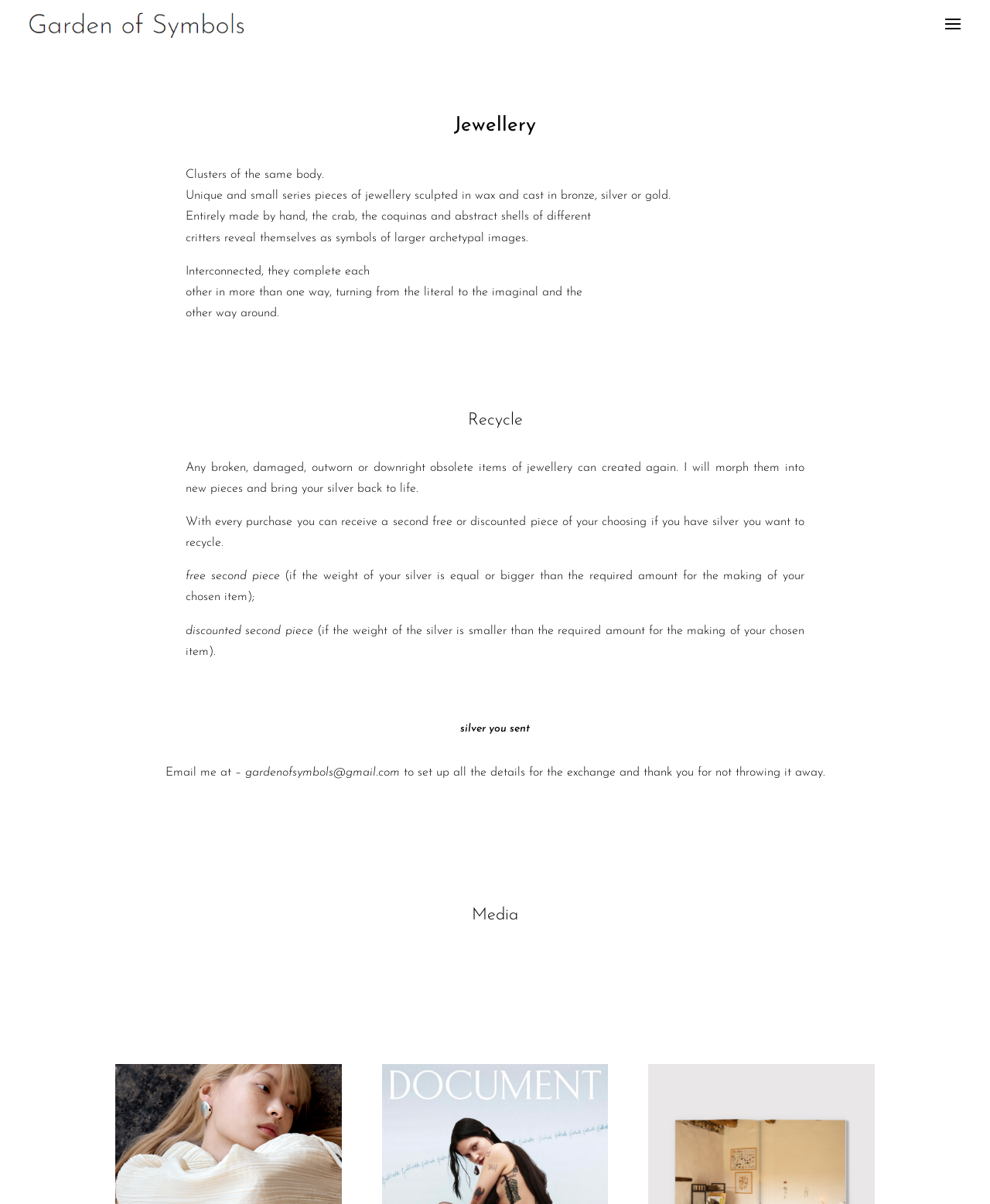What can be recycled on this website?
Look at the screenshot and give a one-word or phrase answer.

Broken jewelry